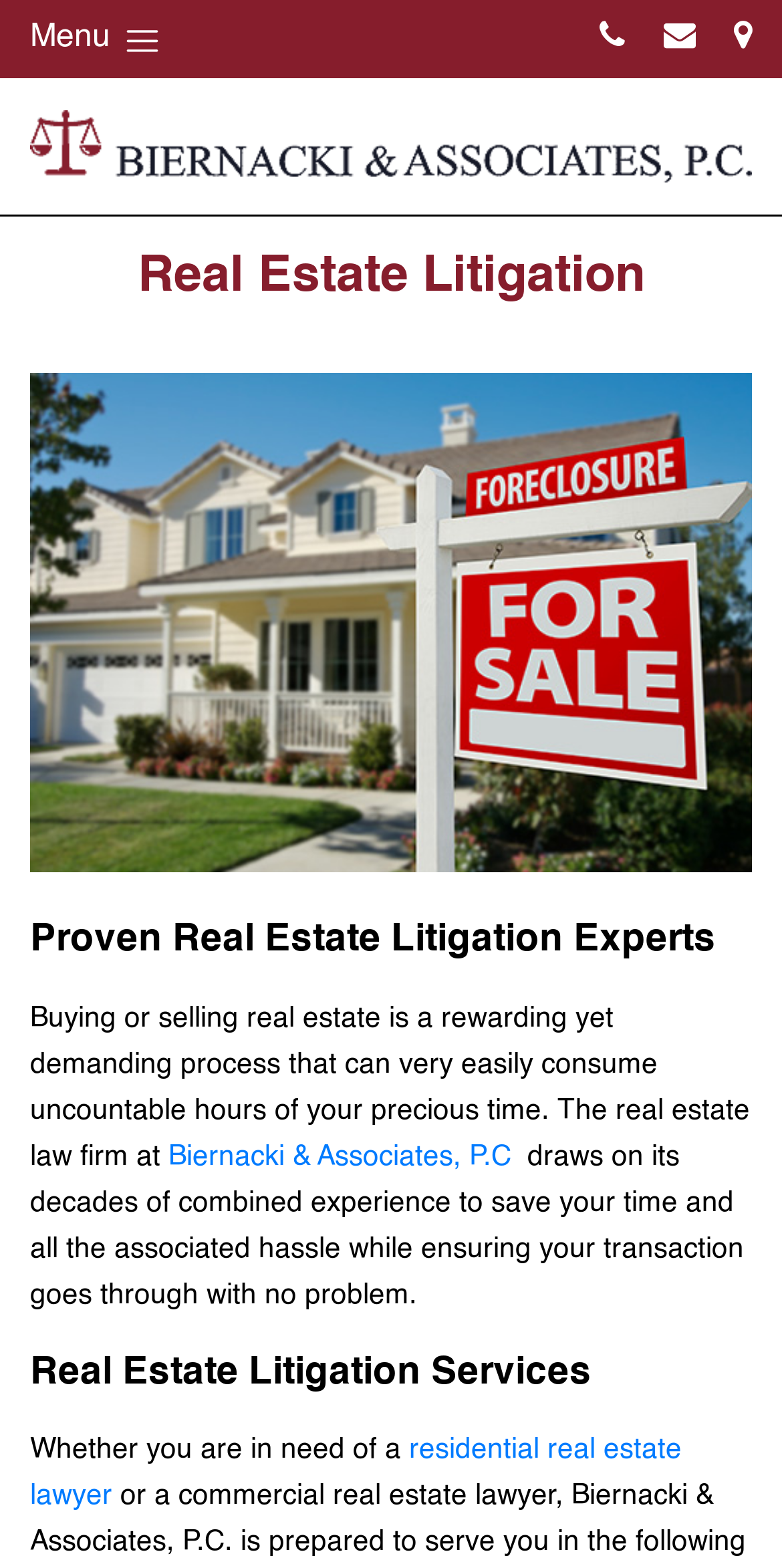What is the benefit of working with the law firm?
Using the information from the image, provide a comprehensive answer to the question.

The benefit of working with the law firm can be inferred from the static text element which states that the law firm 'draws on its decades of combined experience to save your time and all the associated hassle while ensuring your transaction goes through with no problem'.